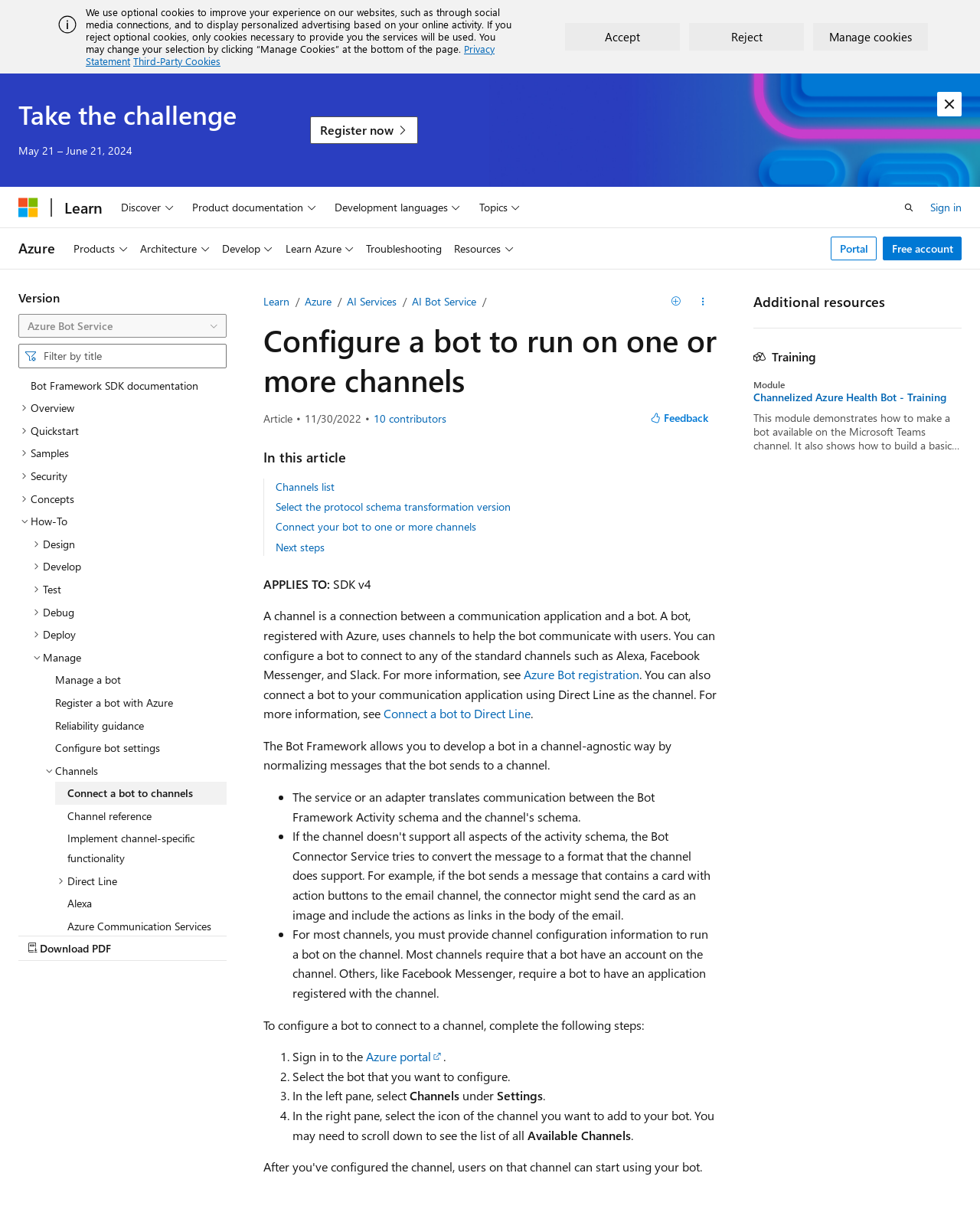Deliver a detailed narrative of the webpage's visual and textual elements.

This webpage is about configuring an Azure AI Bot Service bot to run on one or more channels. At the top, there is an alert section with an image and a static text describing the use of optional cookies. Below this section, there are three buttons: "Accept", "Reject", and "Manage cookies". 

On the left side, there is a navigation menu with several buttons, including "Discover", "Product documentation", "Development languages", and "Topics". Below this menu, there is a search bar and a link to sign in. 

In the main content area, there is a heading "Take the challenge" with a static text "May 21 – June 21, 2024" below it. A link "Register now" is placed next to the static text. 

Above the main content area, there is a navigation bar with links to "Portal", "Free account", and "Microsoft Learn". 

The main content area is divided into two sections. On the left, there is a tree view with multiple tree items, including "Bot Framework SDK documentation", "Overview", "Quickstart", "Samples", "Security", and "Concepts". The "Concepts" tree item has several sub-items, including "Design", "Develop", "Test", "Debug", and "Deploy". The "Deploy" sub-item has further sub-items, including "Manage a bot", "Register a bot with Azure", "Reliability guidance", and "Configure bot settings". The "Configure bot settings" sub-item has several sub-items, including "Connect a bot to channels", "Channel reference", "Implement channel-specific functionality", and several channel-specific items, such as "Direct Line", "Alexa", and "Microsoft Teams". 

On the right side of the main content area, there is a section with a button "Download PDF". Below this section, there are several links, including "Learn", "Azure", "AI Services", and "AI Bot Service".